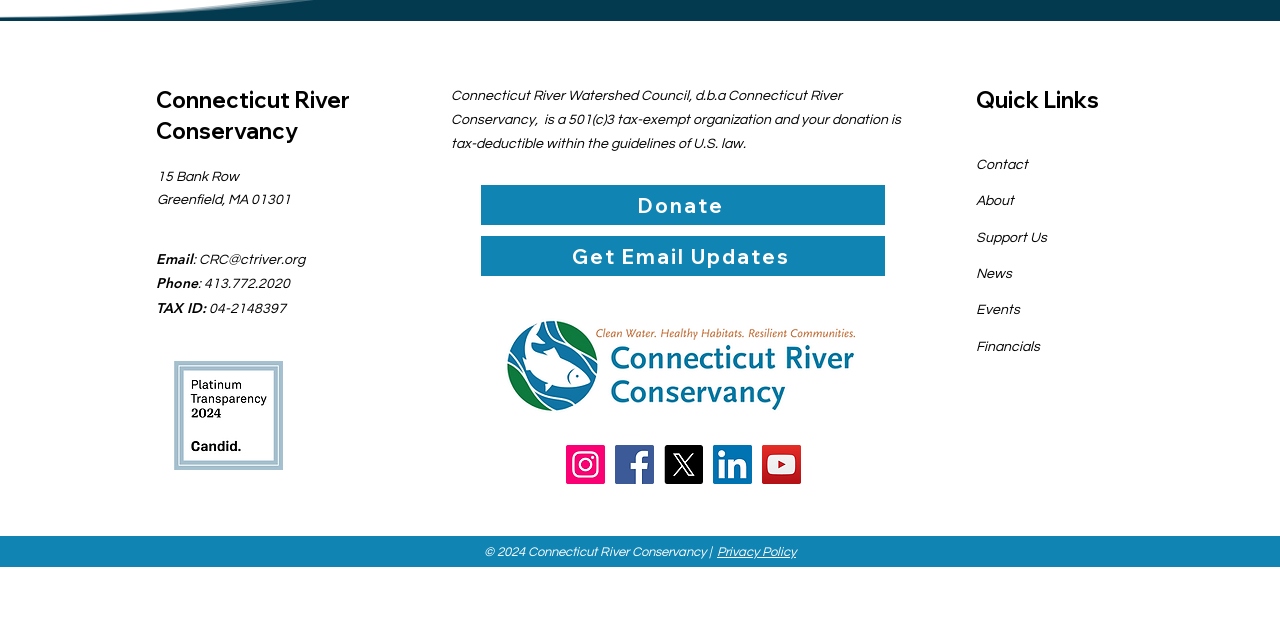Determine the bounding box coordinates for the UI element matching this description: "Get Email Updates".

[0.376, 0.369, 0.692, 0.432]